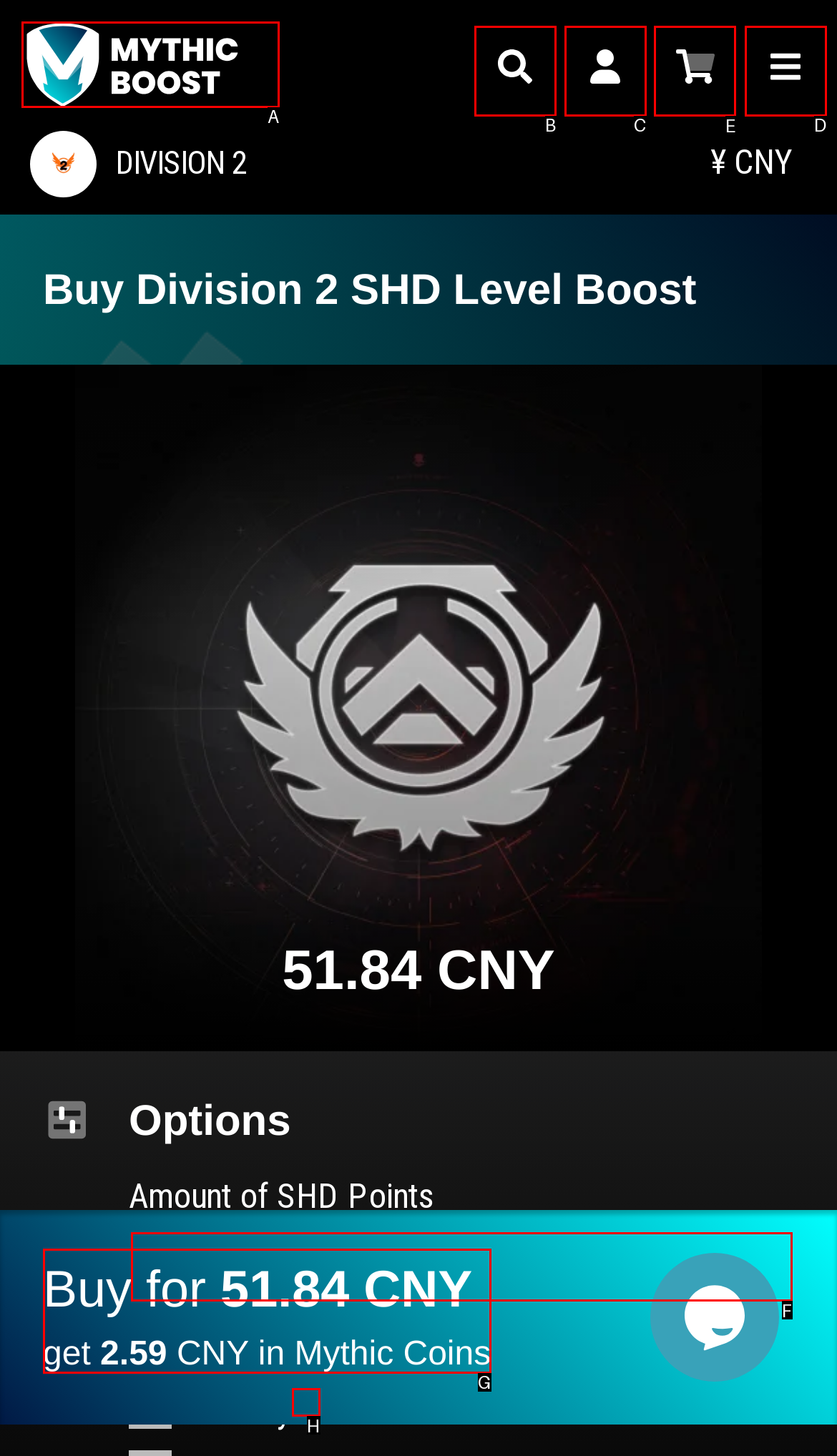Which option should be clicked to execute the task: Click the My Shopping Cart link?
Reply with the letter of the chosen option.

E